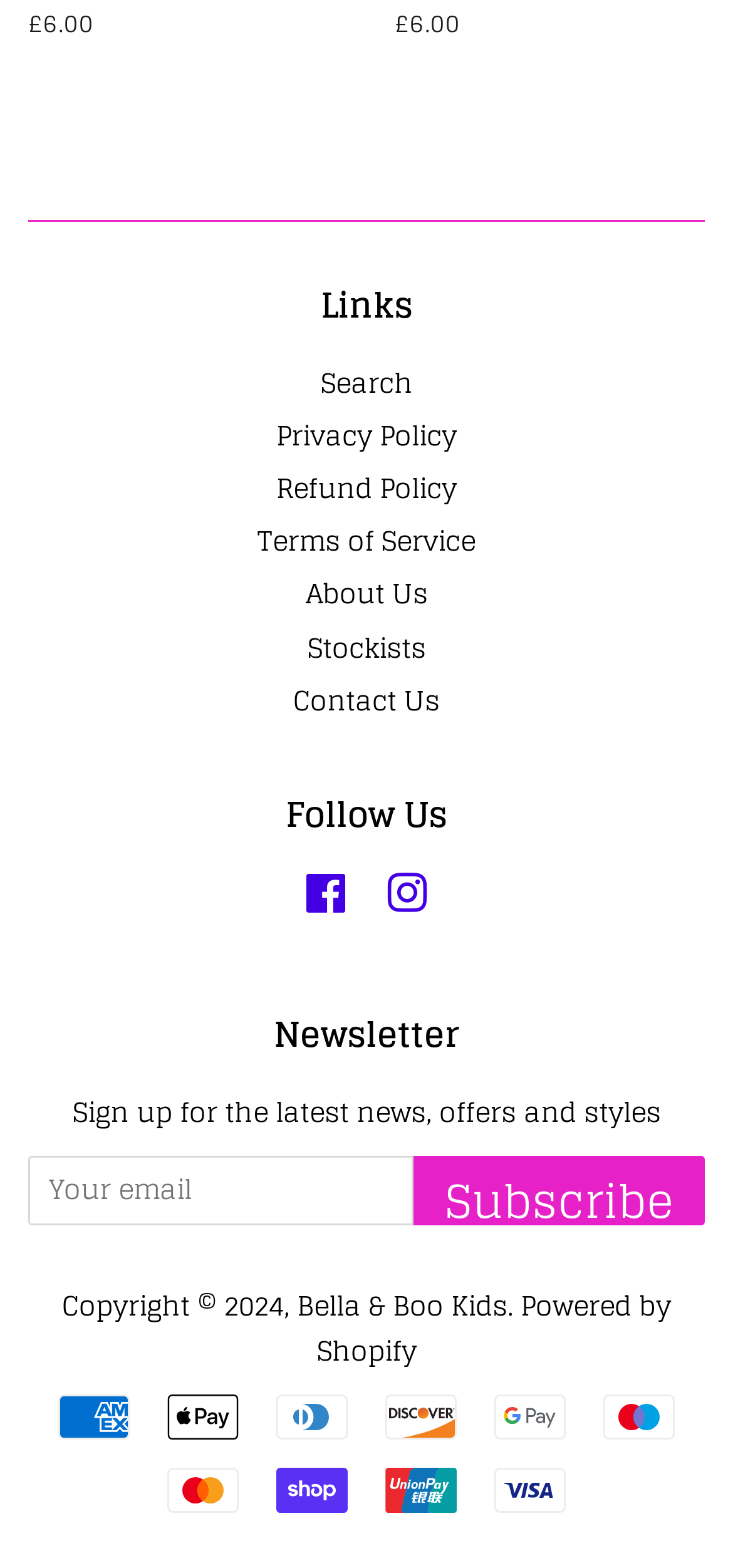What is the name of the company powering the website?
Give a single word or phrase answer based on the content of the image.

Shopify